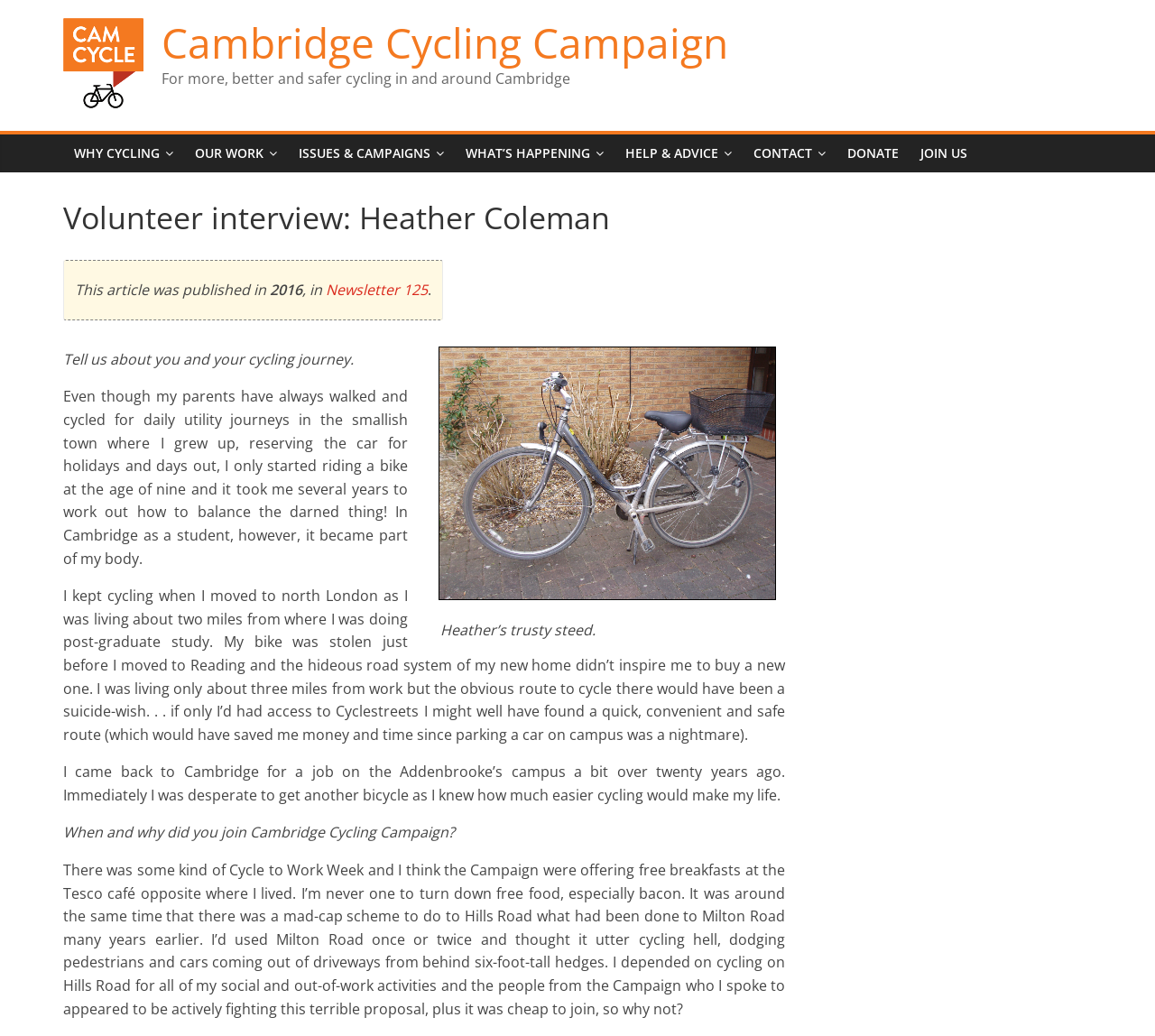Locate the bounding box coordinates of the clickable region to complete the following instruction: "Read more about WHY CYCLING."

[0.055, 0.13, 0.159, 0.167]